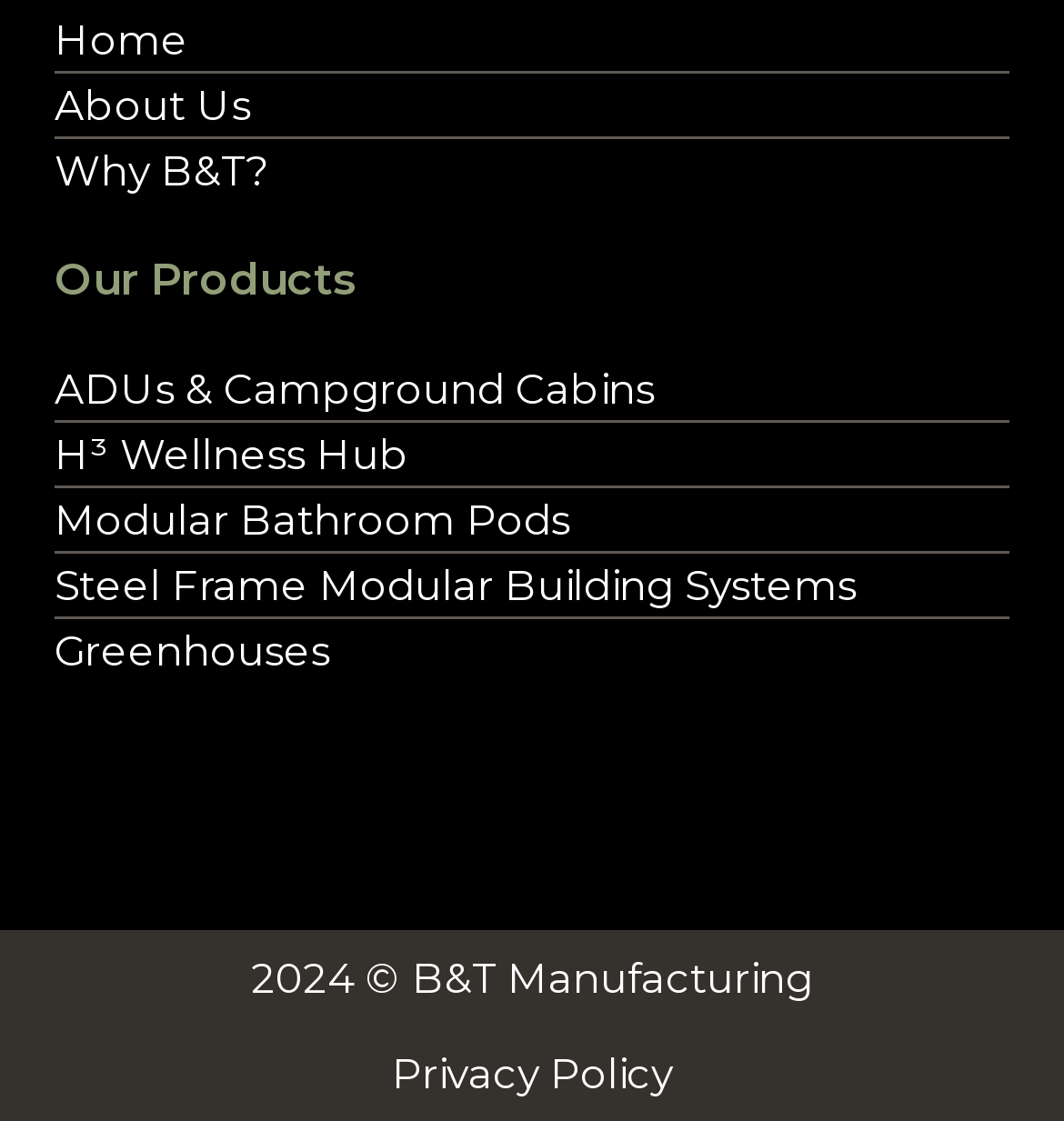With reference to the screenshot, provide a detailed response to the question below:
What is the theme of the 'H³ Wellness Hub' product?

I inferred the theme of the 'H³ Wellness Hub' product by its name, which suggests that it is related to wellness.